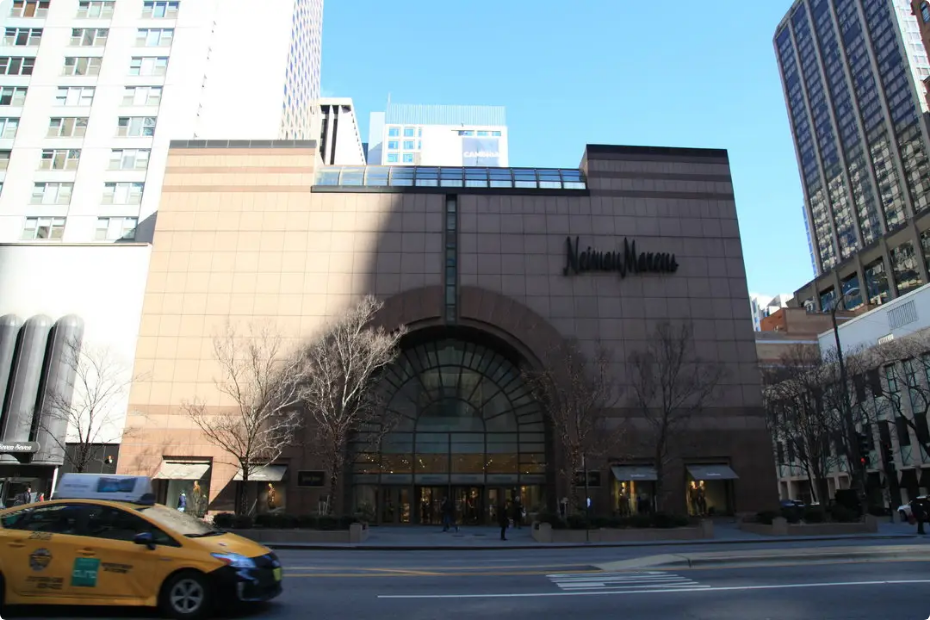What is the dominant color palette of the building's façade?
Use the screenshot to answer the question with a single word or phrase.

Beige and brown